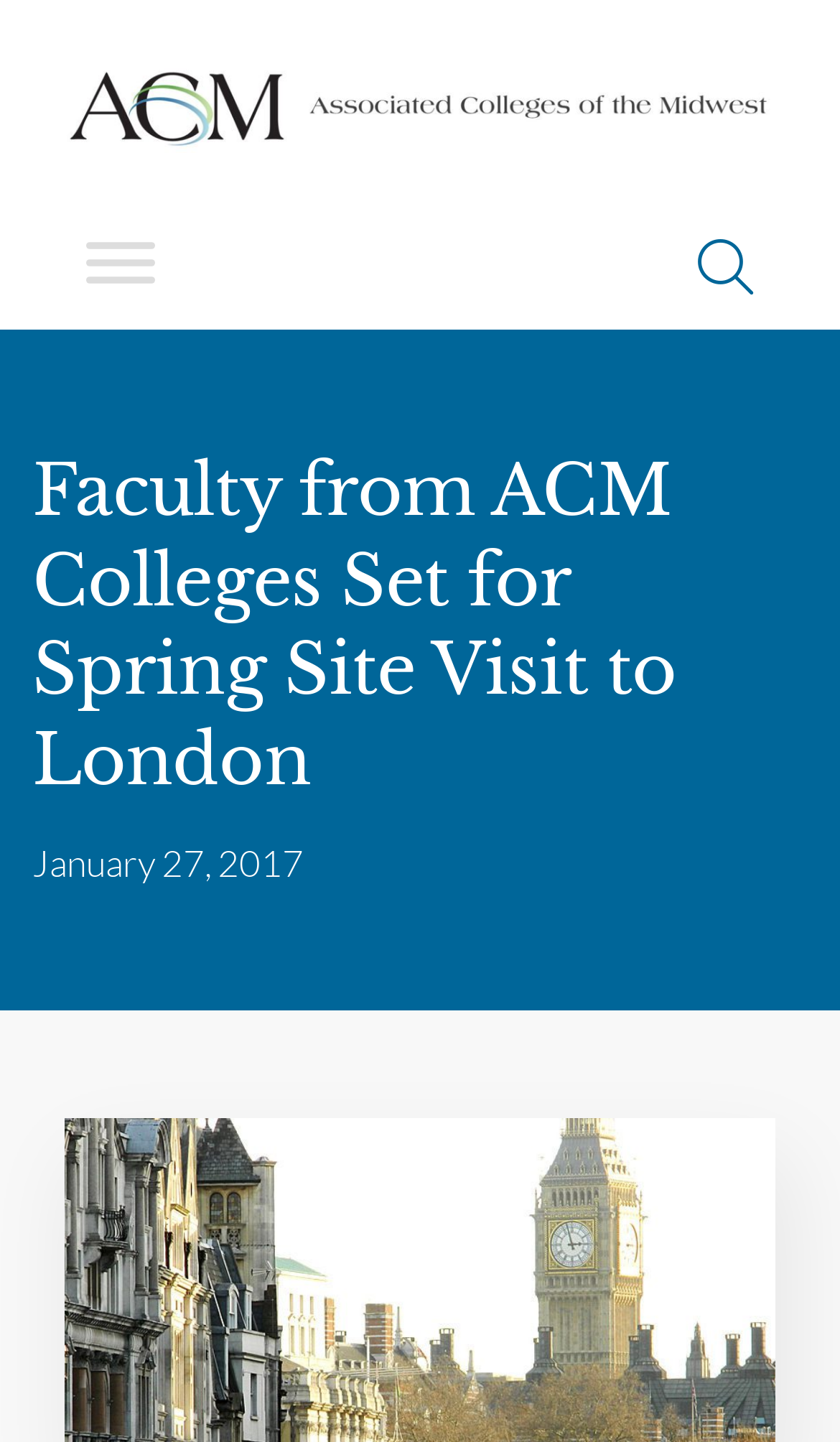Use a single word or phrase to answer the question: Is the menu expanded?

No